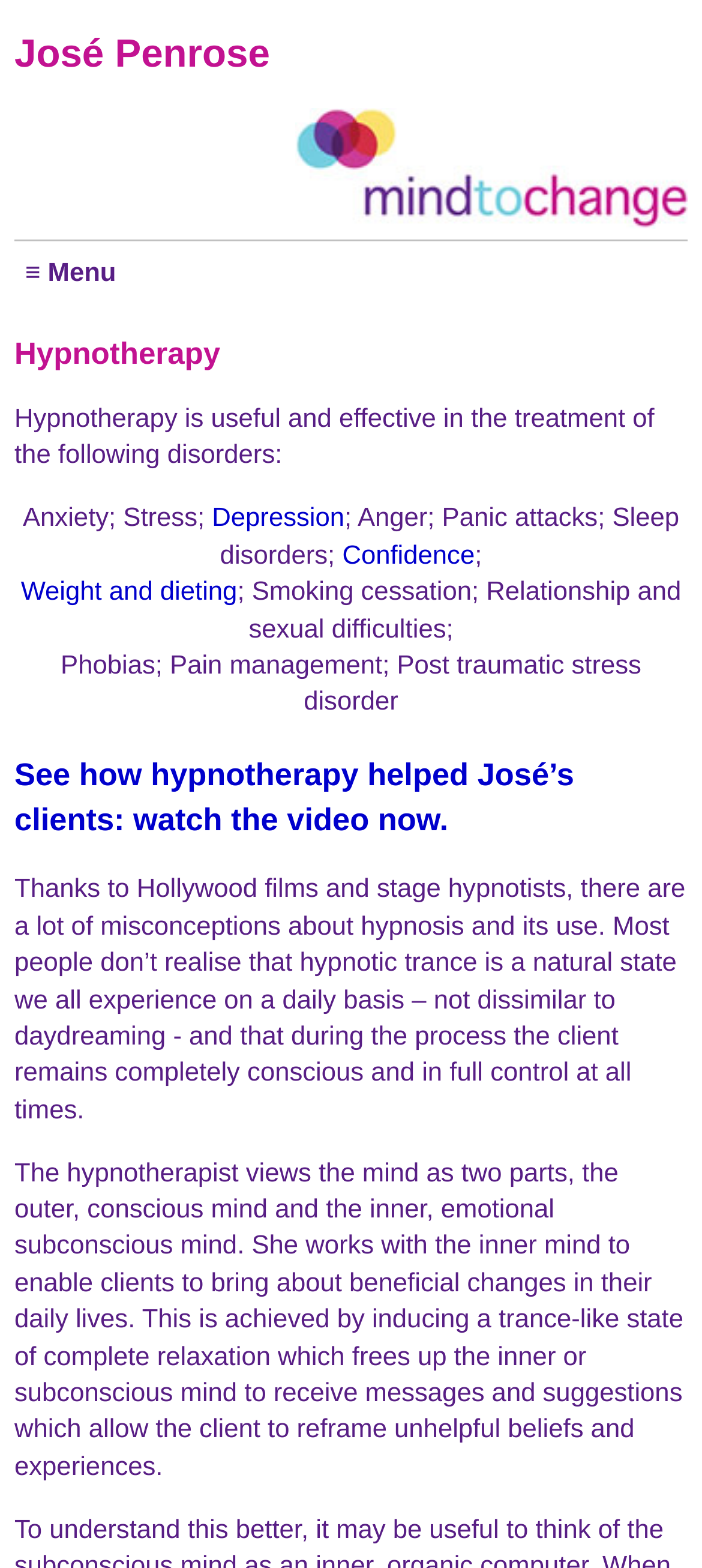What is hypnotherapy useful for?
Based on the screenshot, respond with a single word or phrase.

Treating anxiety, stress, etc.